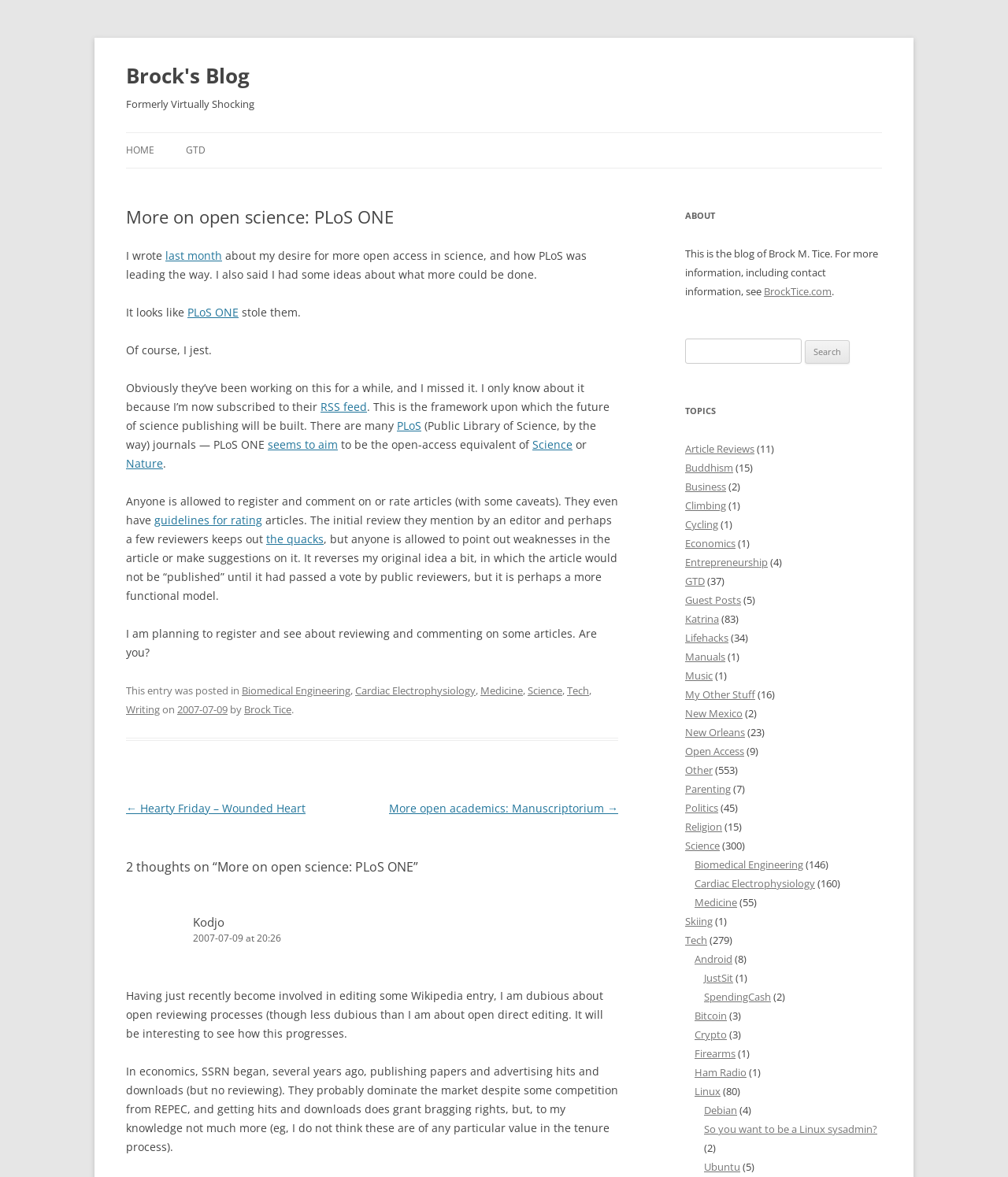Given the following UI element description: "More open academics: Manuscriptorium →", find the bounding box coordinates in the webpage screenshot.

[0.386, 0.68, 0.613, 0.693]